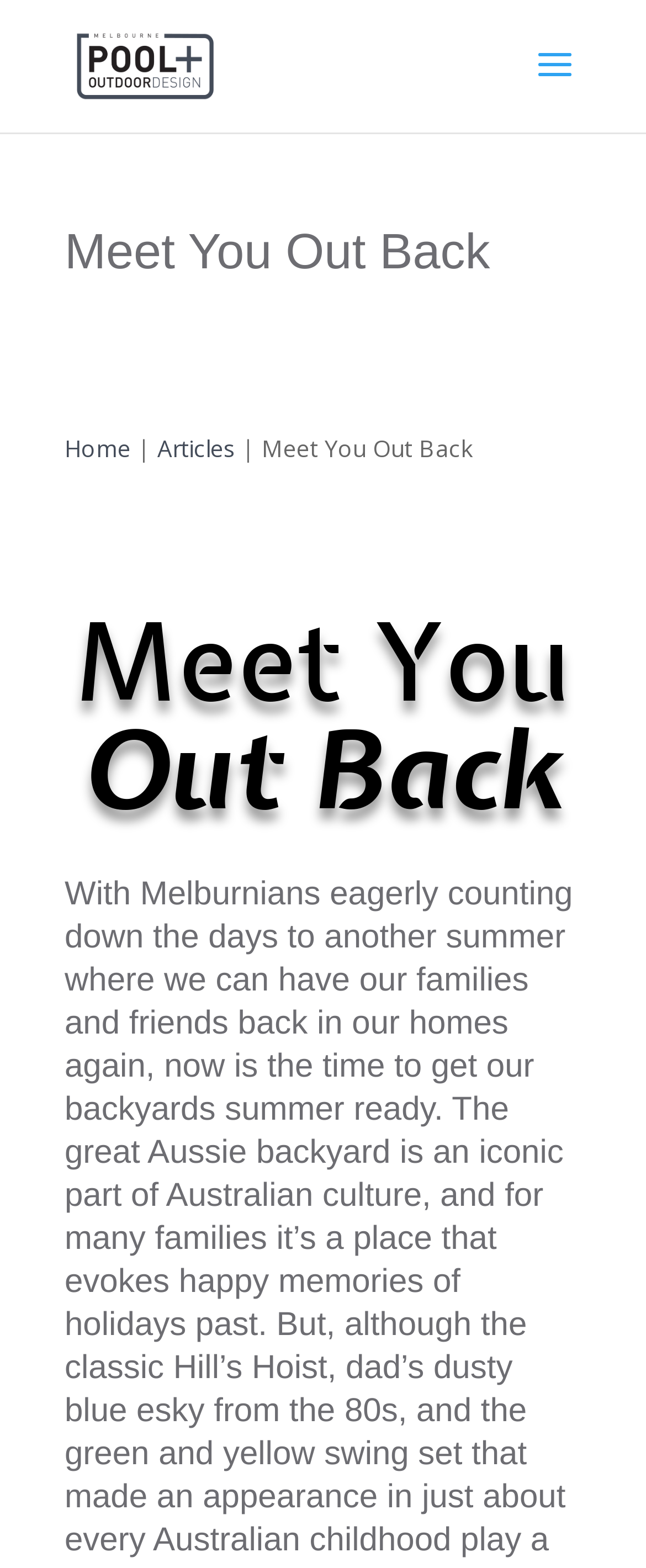What is the name of the company?
Can you provide an in-depth and detailed response to the question?

I found the company name by looking at the link and image at the top of the page, which both have the text 'Melbourne Pool and Outdoor Design'.